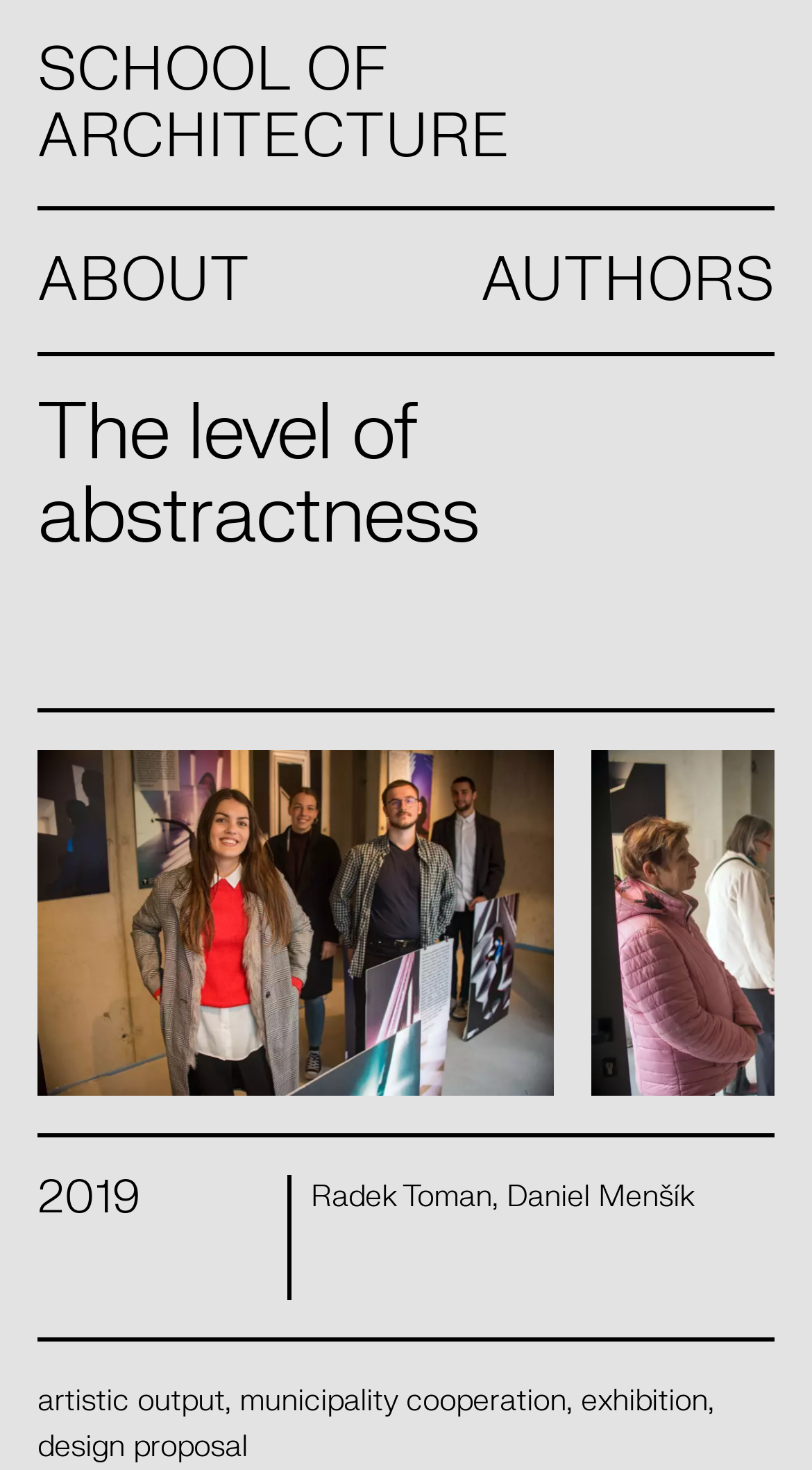Identify the bounding box coordinates for the region of the element that should be clicked to carry out the instruction: "view design proposal". The bounding box coordinates should be four float numbers between 0 and 1, i.e., [left, top, right, bottom].

[0.046, 0.97, 0.305, 0.997]